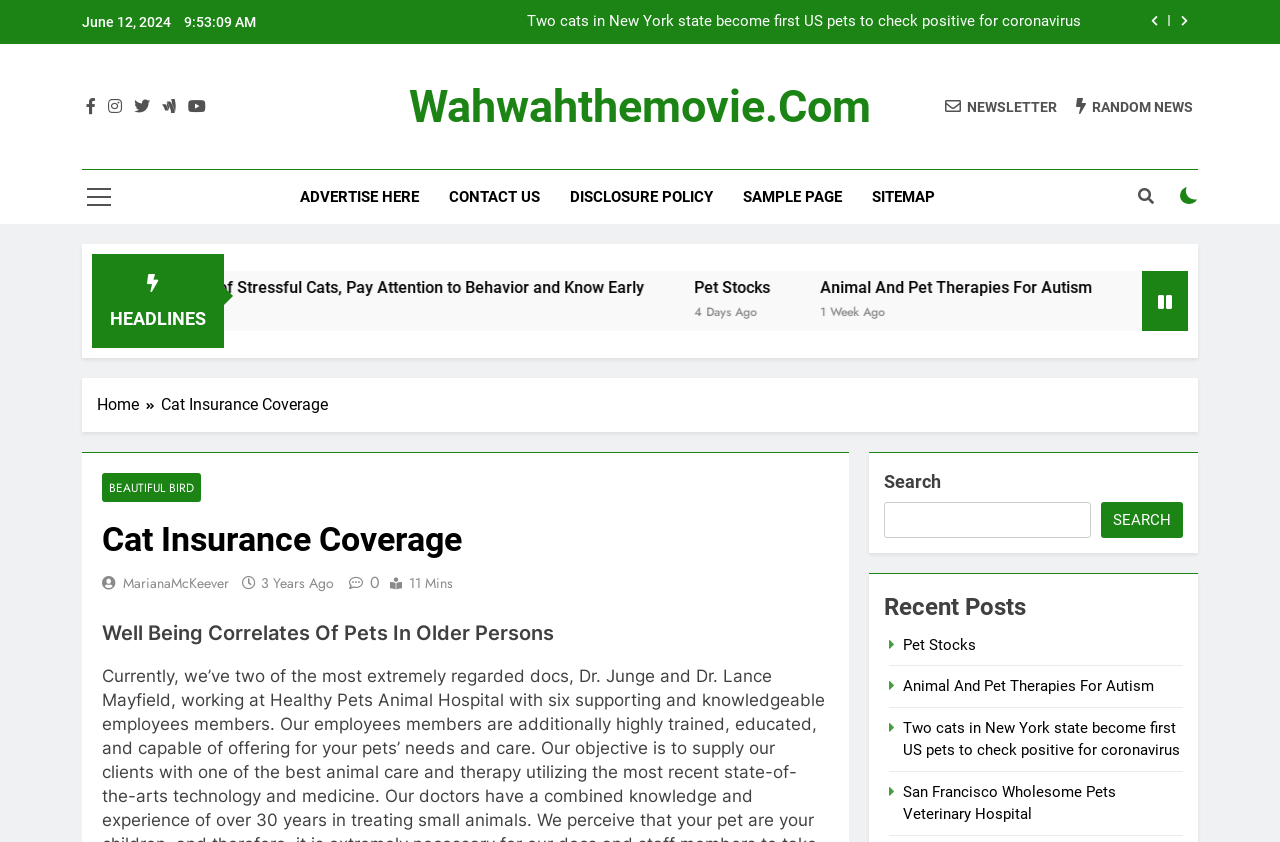Please determine the primary heading and provide its text.

Cat Insurance Coverage